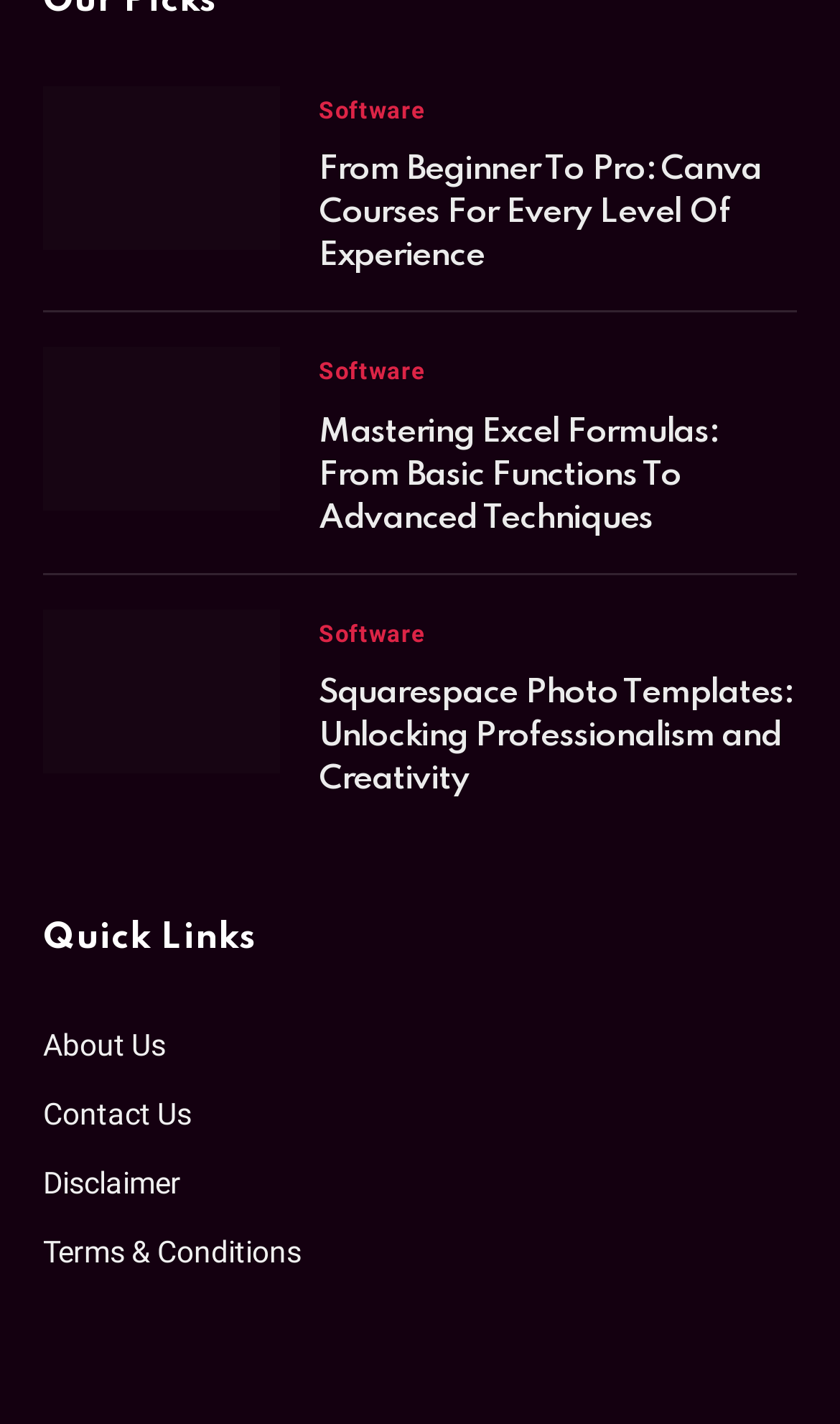Find the bounding box coordinates of the clickable region needed to perform the following instruction: "click on canva courses". The coordinates should be provided as four float numbers between 0 and 1, i.e., [left, top, right, bottom].

[0.051, 0.06, 0.333, 0.175]